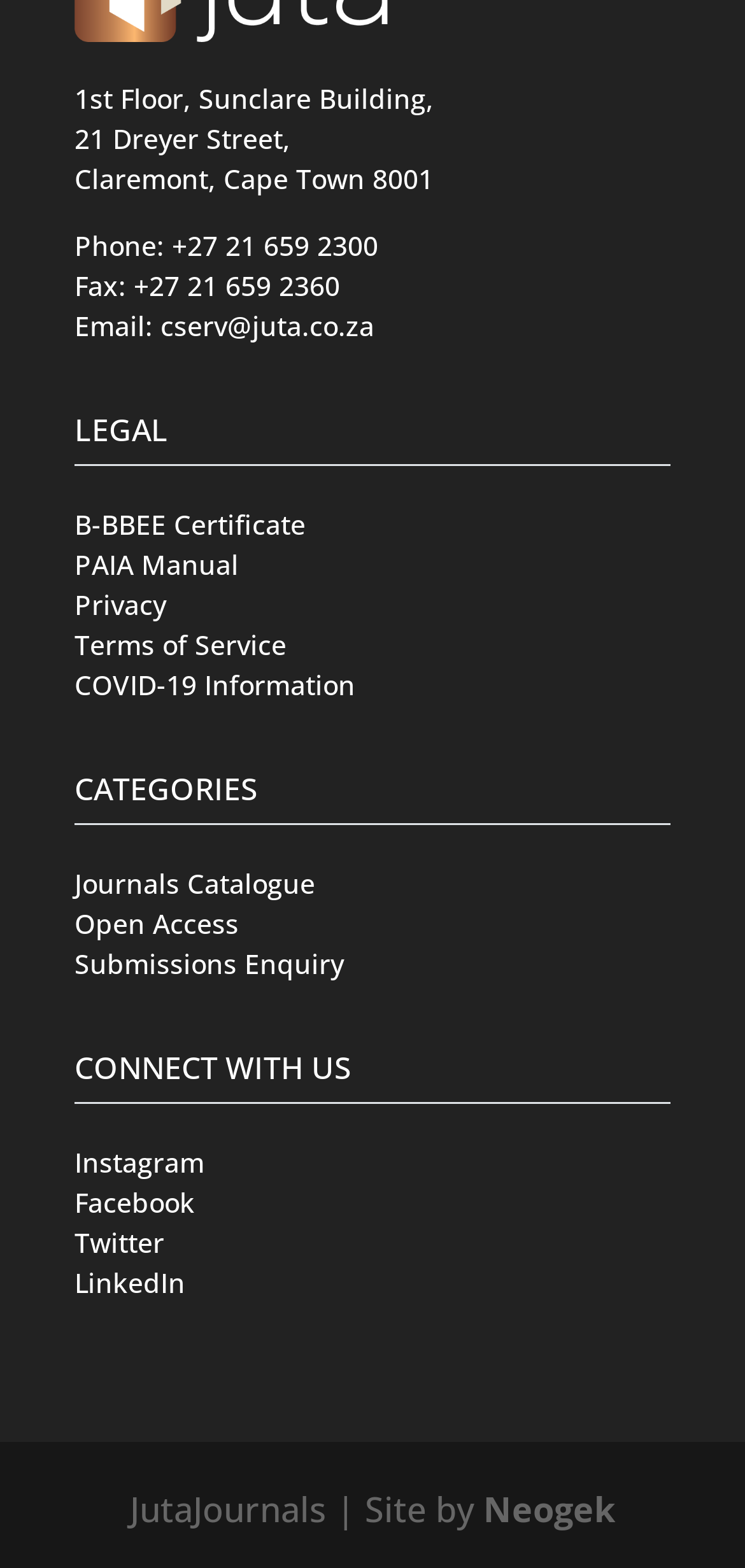Can you specify the bounding box coordinates of the area that needs to be clicked to fulfill the following instruction: "Follow on Instagram"?

[0.1, 0.729, 0.274, 0.753]